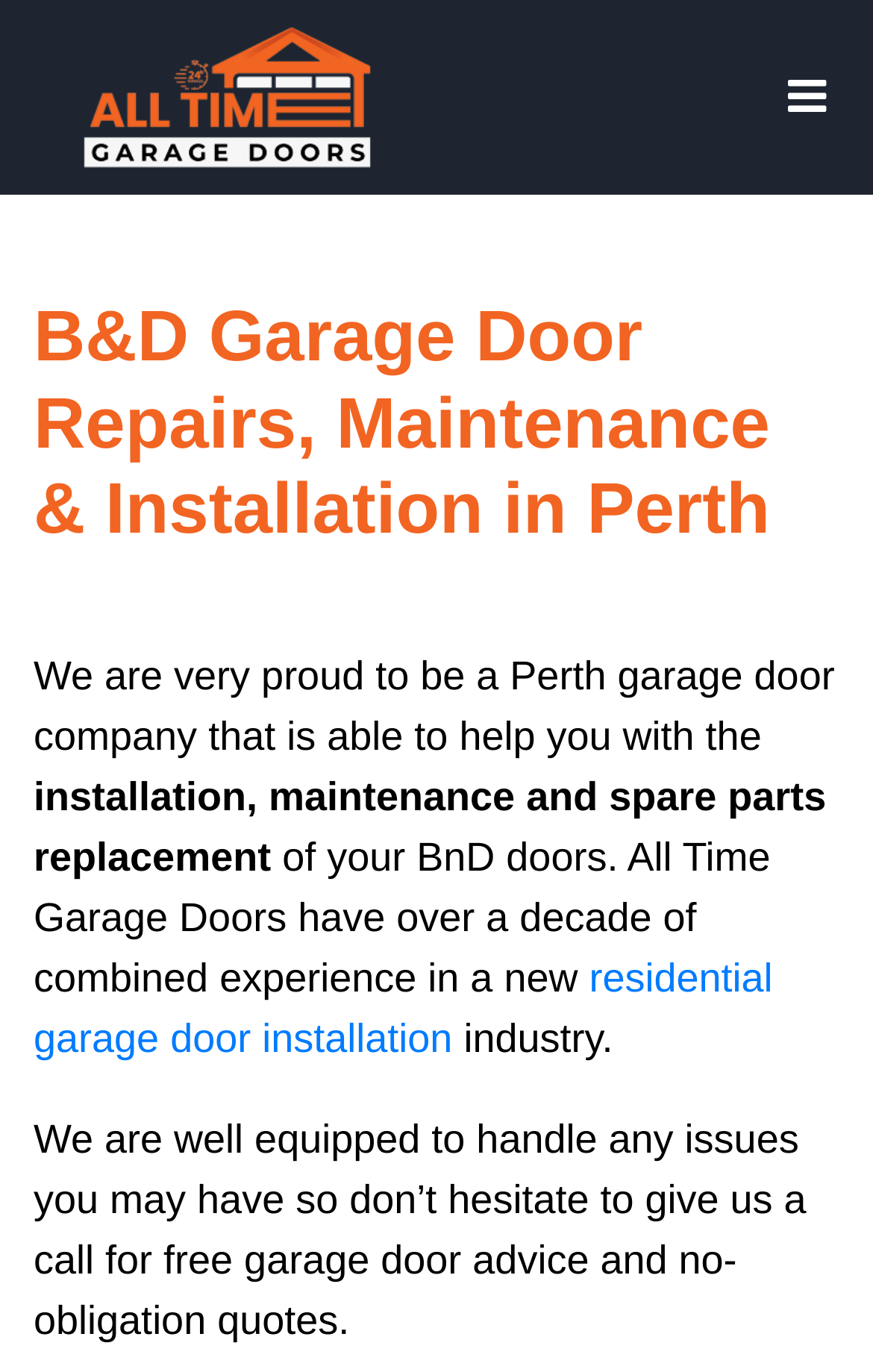Using details from the image, please answer the following question comprehensively:
What type of company is this?

Based on the webpage content, specifically the text 'We are very proud to be a Perth garage door company', it can be inferred that this company is a garage door company.